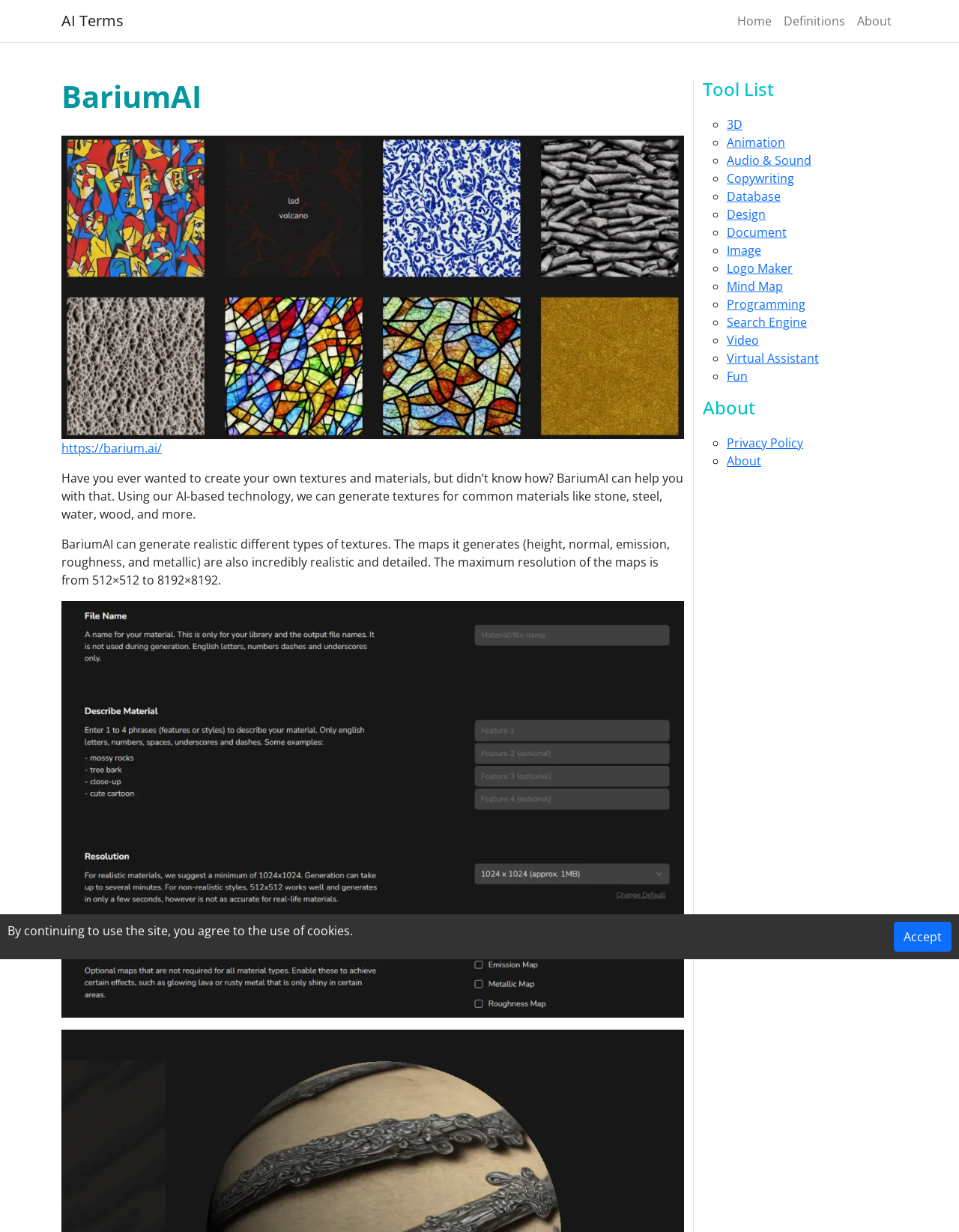What types of textures can BariumAI generate?
Can you provide an in-depth and detailed response to the question?

According to the webpage, BariumAI can generate realistic different types of textures. This is mentioned in the paragraph that describes the capabilities of BariumAI, which states that 'BariumAI can generate realistic different types of textures'.